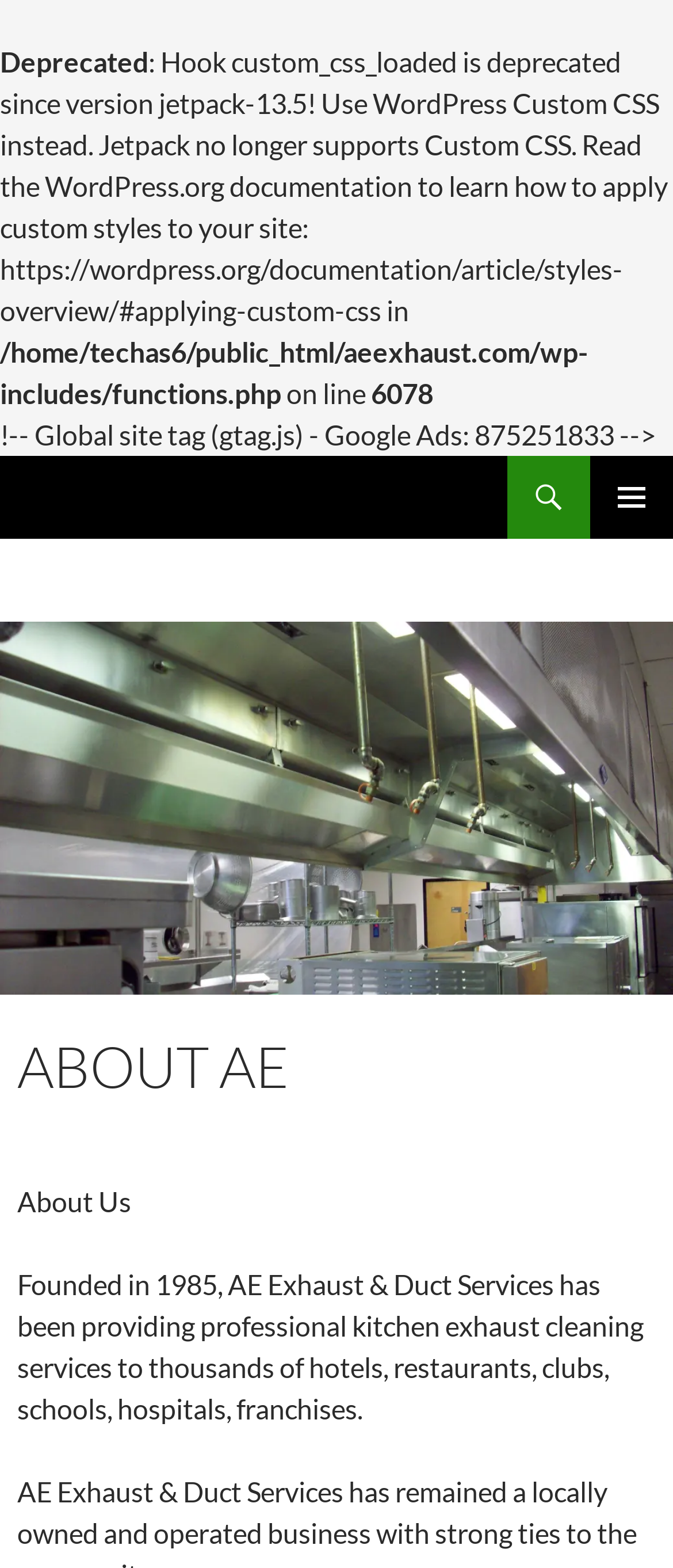Use a single word or phrase to answer the question: 
What is the phone number of A&E Exhaust & Duct Services?

631.687.9156